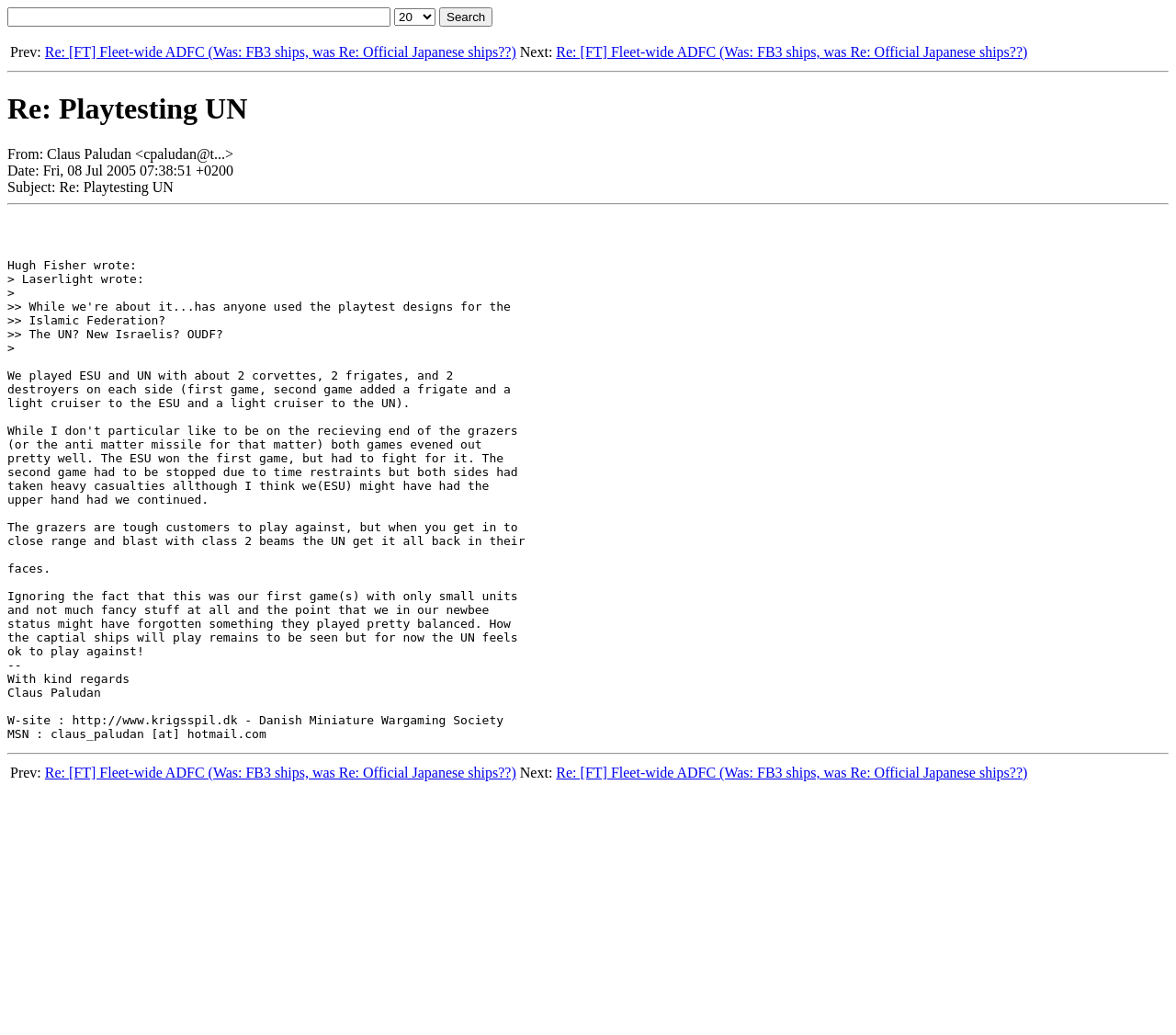What is the purpose of the search button?
Please answer the question as detailed as possible based on the image.

The search button is located at the top of the webpage, next to a textbox and a combobox. The purpose of the search button is to search for specific content within the webpage or the entire website. When the user enters a search query in the textbox and clicks the search button, the webpage will display the search results.